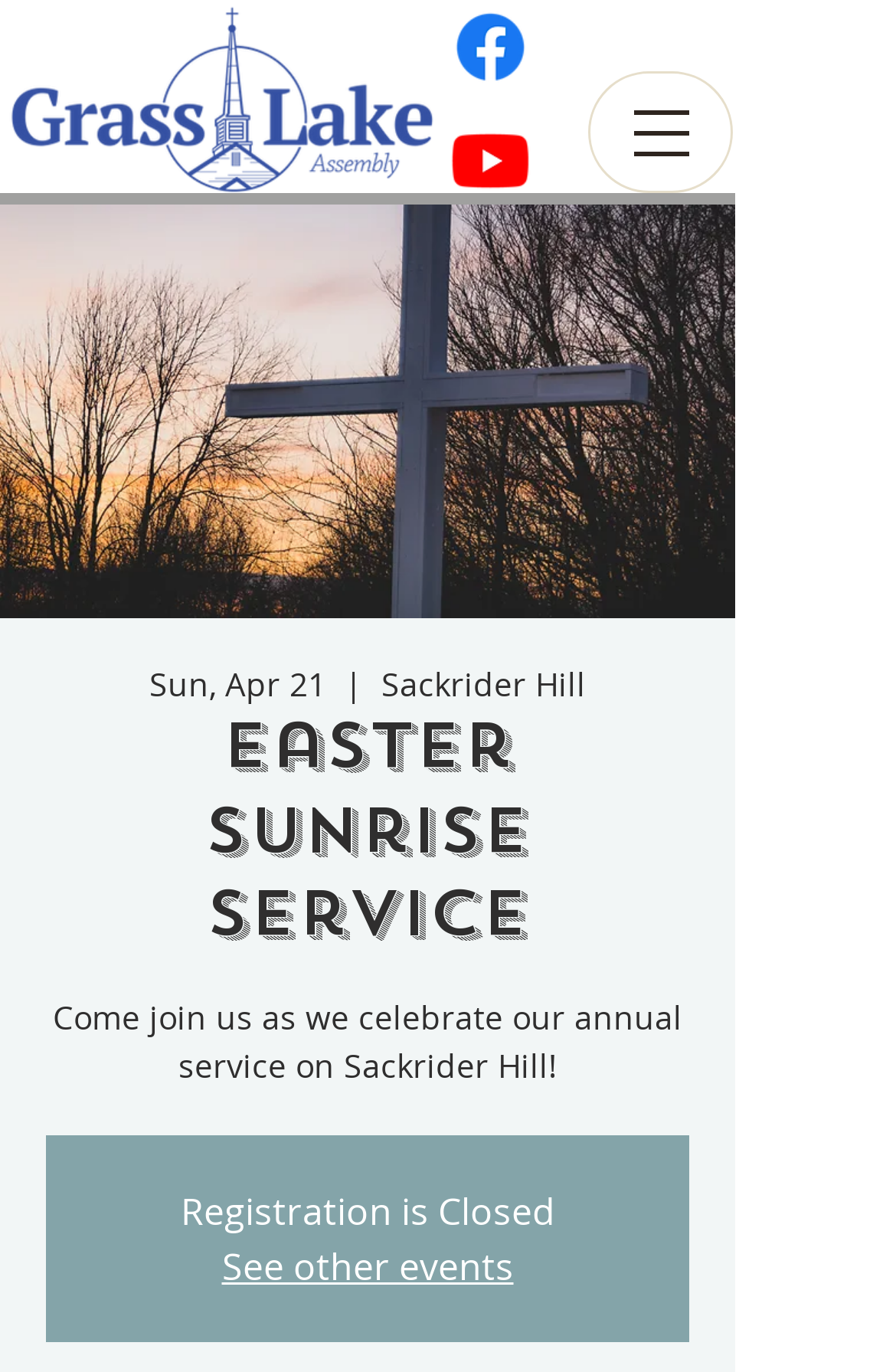Please find the bounding box for the UI component described as follows: "See other events".

[0.247, 0.905, 0.573, 0.942]